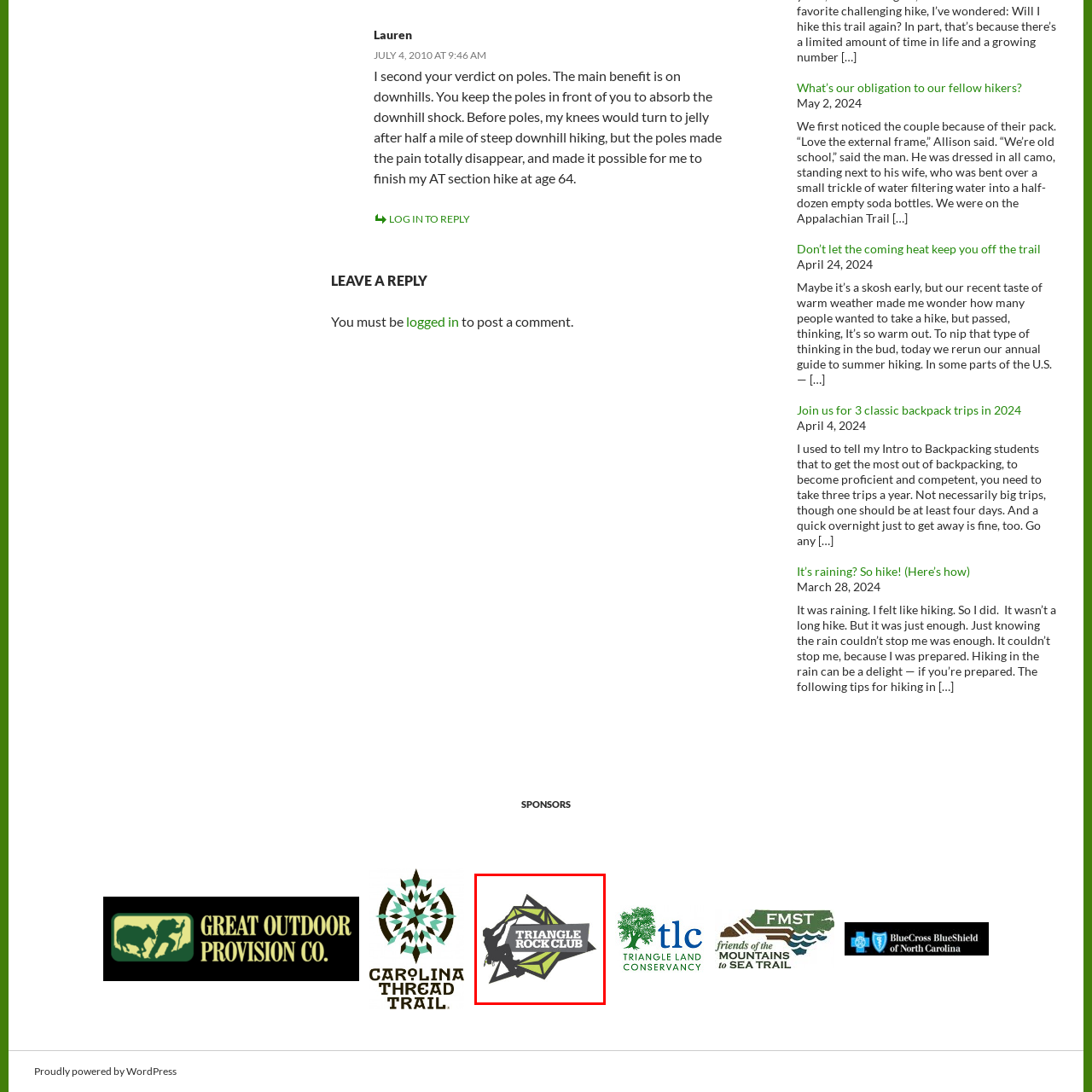Please concentrate on the part of the image enclosed by the red bounding box and answer the following question in detail using the information visible: What values does the branding of the Triangle Rock Club emphasize?

The caption states that the branding of the Triangle Rock Club emphasizes both adventure and community, appealing to enthusiasts of rock climbing and outdoor sports, which suggests that the club values these aspects.